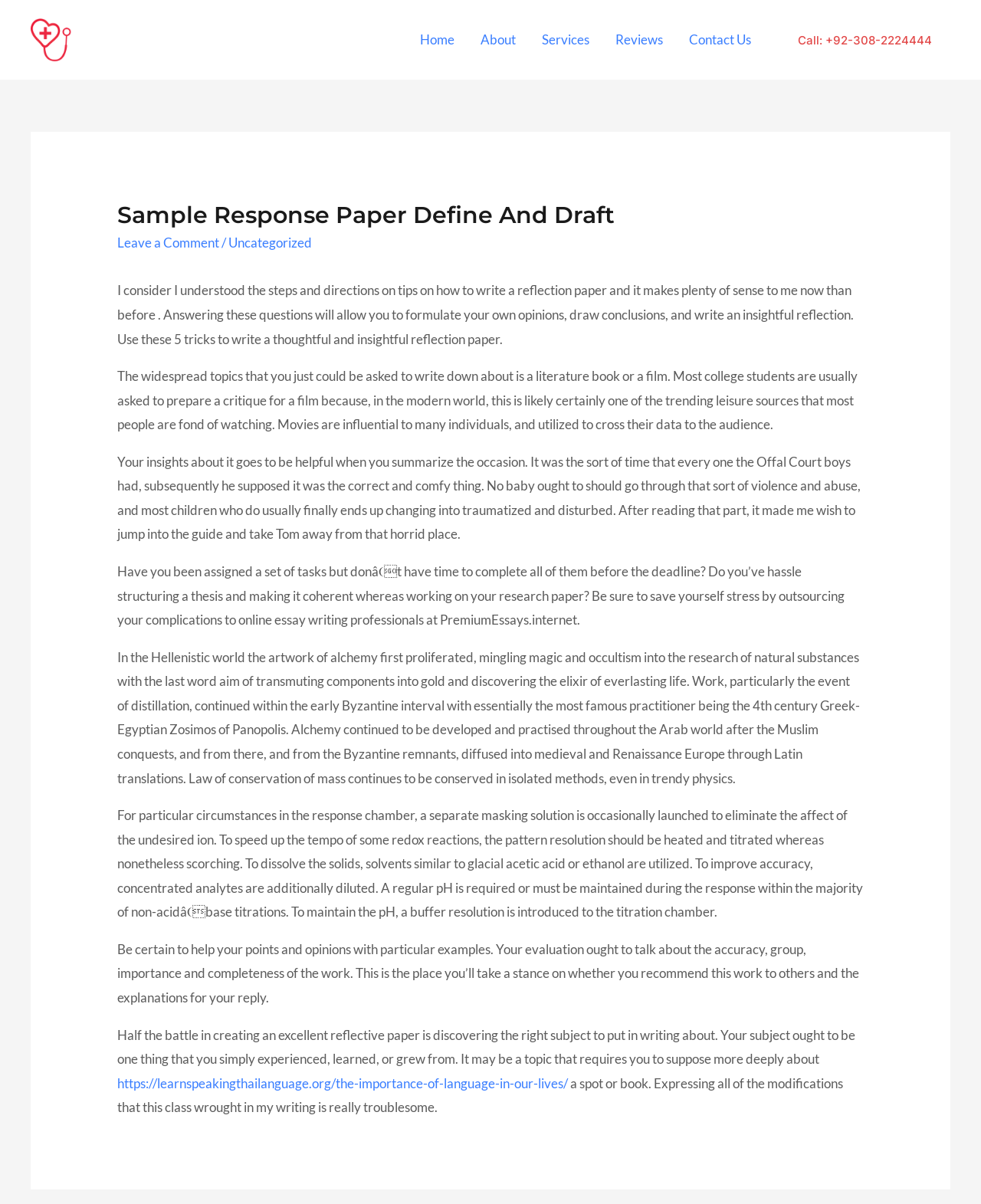Articulate a complete and detailed caption of the webpage elements.

The webpage is about a sample response paper on defining and drafting, provided by Samdani Hospital. At the top left, there is a logo of Samdani Hospital, accompanied by a link to the hospital's website. 

Below the logo, there is a navigation menu with five links: Home, About, Services, Reviews, and Contact Us. These links are aligned horizontally and take up about half of the screen width.

On the right side of the navigation menu, there is a call-to-action link with a phone number, "Call: +92-308-2224444". 

The main content of the webpage is an article that provides guidance on writing a reflection paper. The article is divided into several sections, each with a static text block. The text blocks are arranged vertically, with a header at the top that reads "Sample Response Paper Define And Draft". 

The article begins by explaining the importance of understanding the steps and directions for writing a reflection paper. It then provides tips on how to write a thoughtful and insightful reflection paper, including using personal experiences and opinions. 

The article also discusses the importance of summarizing events and expressing insights about them. It provides examples of how to structure a thesis and make it coherent while working on a research paper. 

Additionally, the article touches on the topics of alchemy, chemistry, and the importance of language in our lives. It concludes by emphasizing the need to support points and opinions with specific examples and to take a stance on whether to recommend a work to others.

At the bottom of the article, there is a link to an external website, "https://learnspeakingthailanguage.org/the-importance-of-language-in-our-lives/", and a final static text block that expresses the difficulty of writing about the changes brought about by a class.